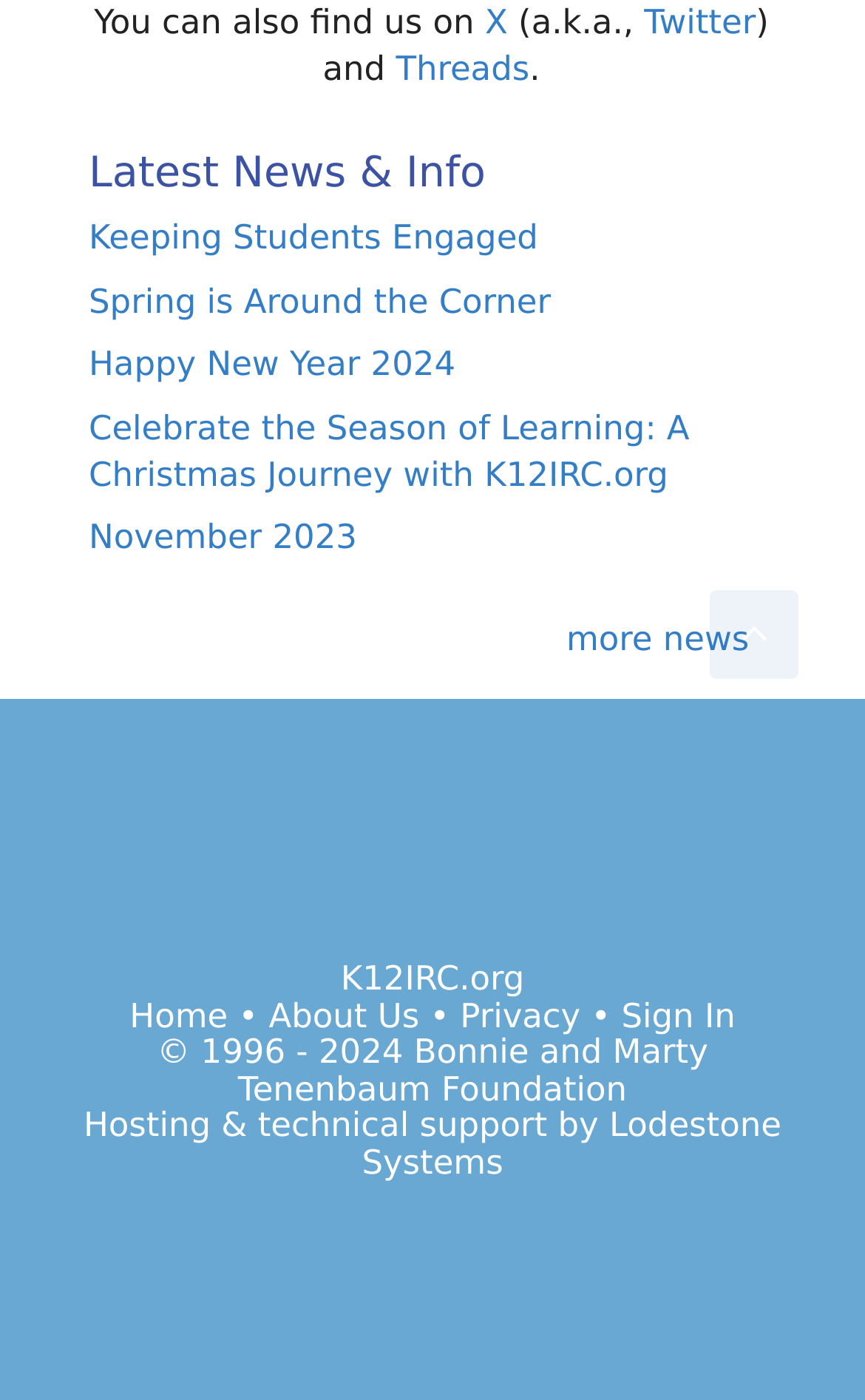Determine the bounding box for the UI element that matches this description: "Twitter".

[0.745, 0.001, 0.874, 0.03]